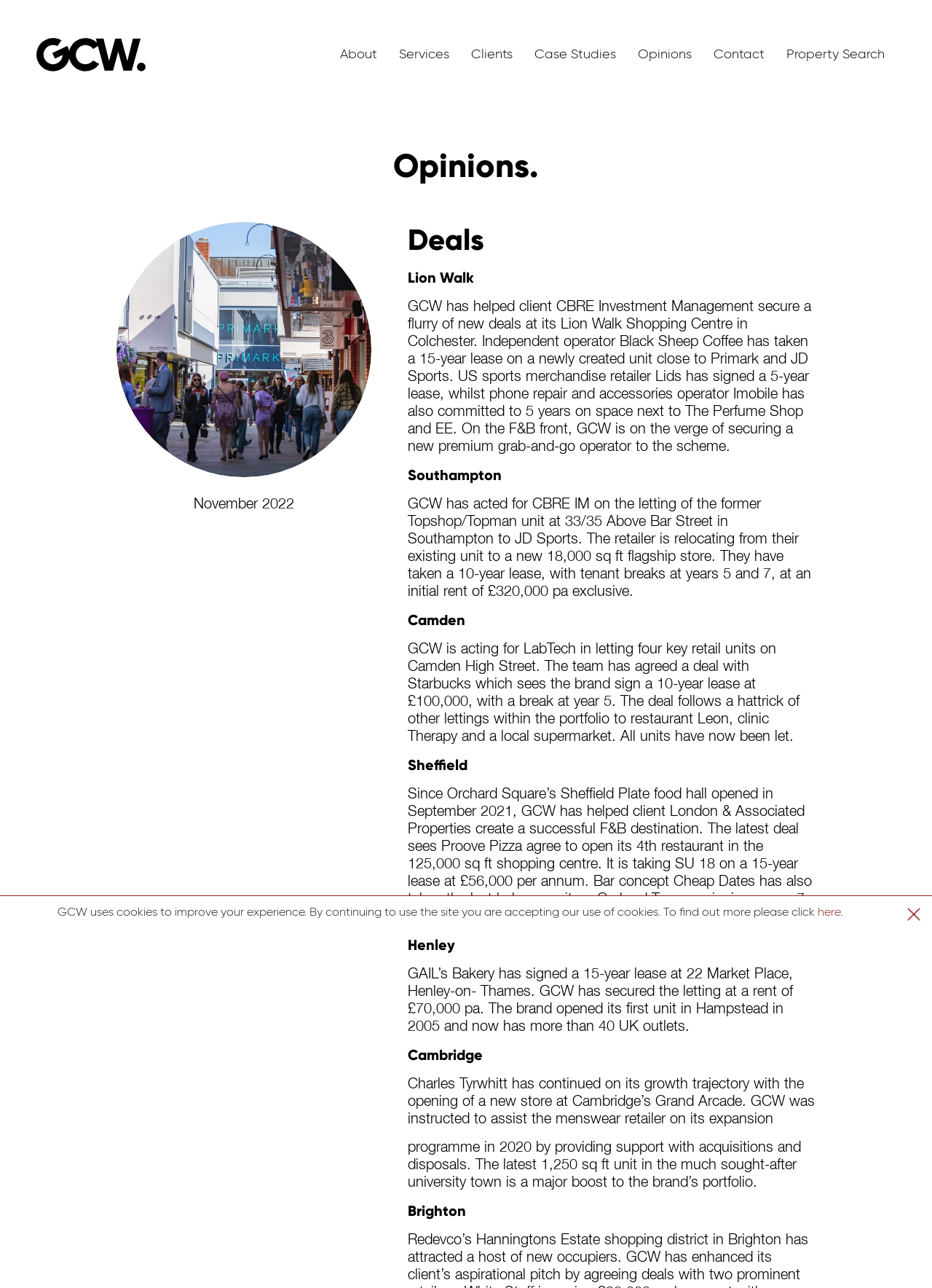Highlight the bounding box coordinates of the element you need to click to perform the following instruction: "Click on Property Search."

[0.832, 0.028, 0.961, 0.057]